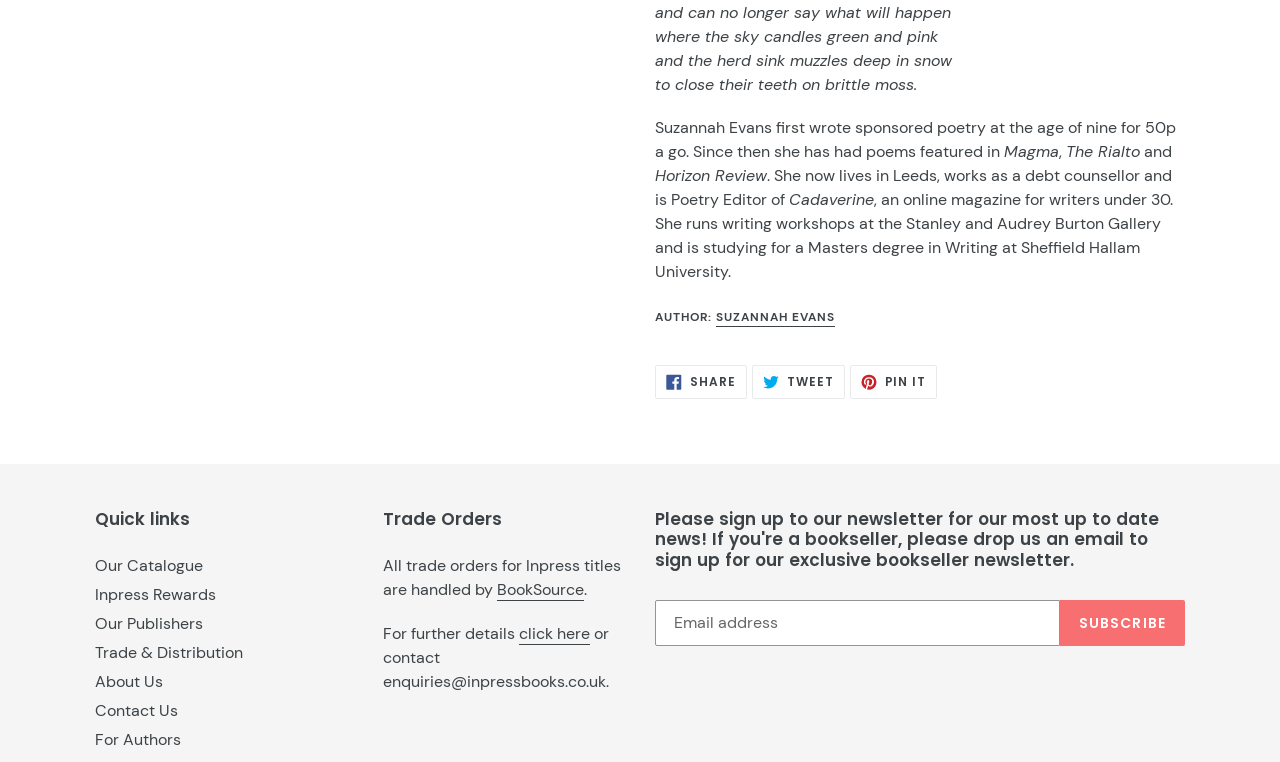Determine the bounding box coordinates of the area to click in order to meet this instruction: "Click on the author's name".

[0.559, 0.405, 0.652, 0.429]